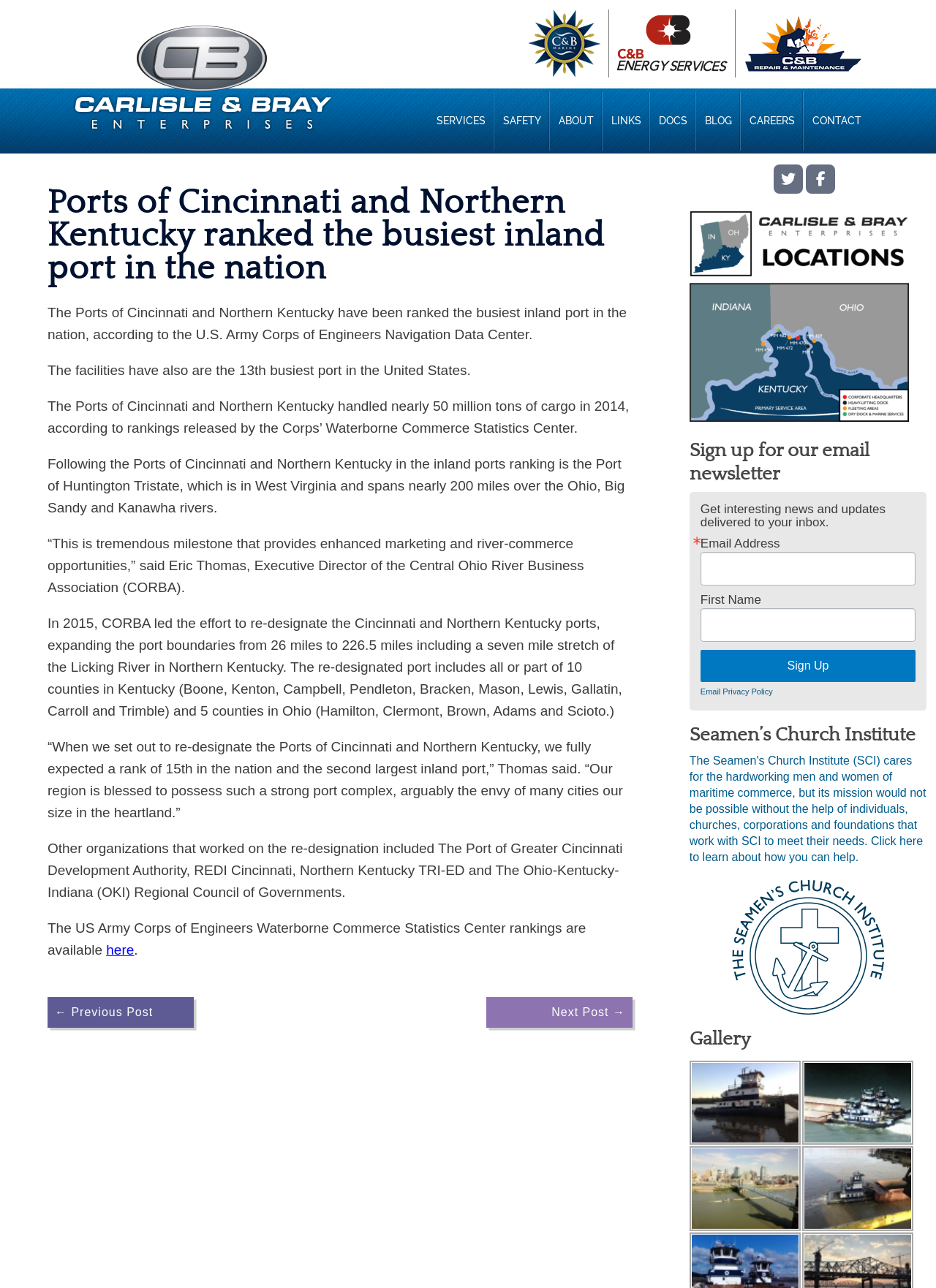What is the name of the organization that led the effort to re-designate the Cincinnati and Northern Kentucky ports?
From the details in the image, provide a complete and detailed answer to the question.

According to the text, CORBA, or the Central Ohio River Business Association, led the effort to re-designate the Cincinnati and Northern Kentucky ports, expanding the port boundaries from 26 miles to 226.5 miles.